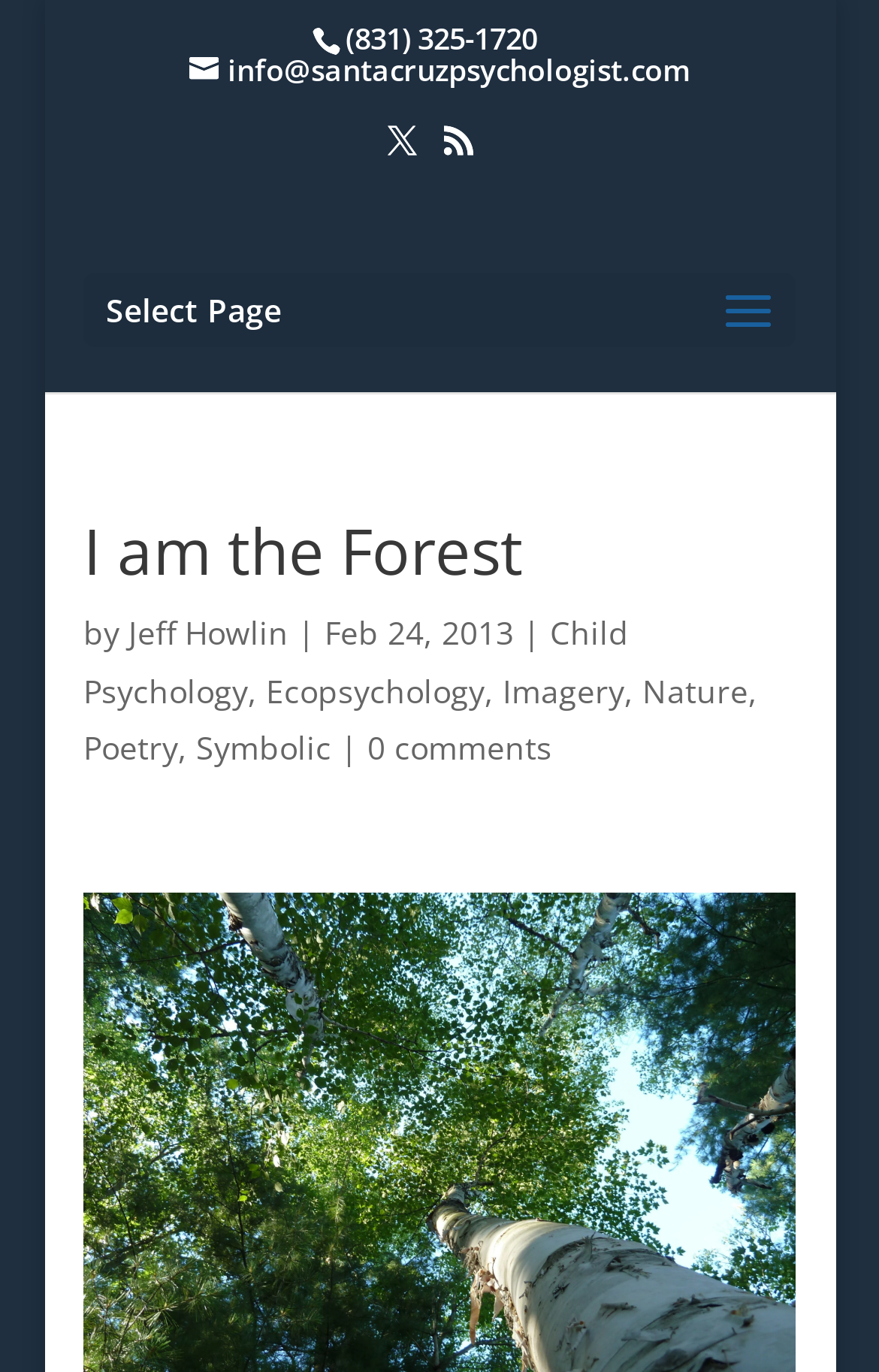Determine the bounding box coordinates for the UI element with the following description: "Jeff Howlin". The coordinates should be four float numbers between 0 and 1, represented as [left, top, right, bottom].

[0.146, 0.445, 0.328, 0.476]